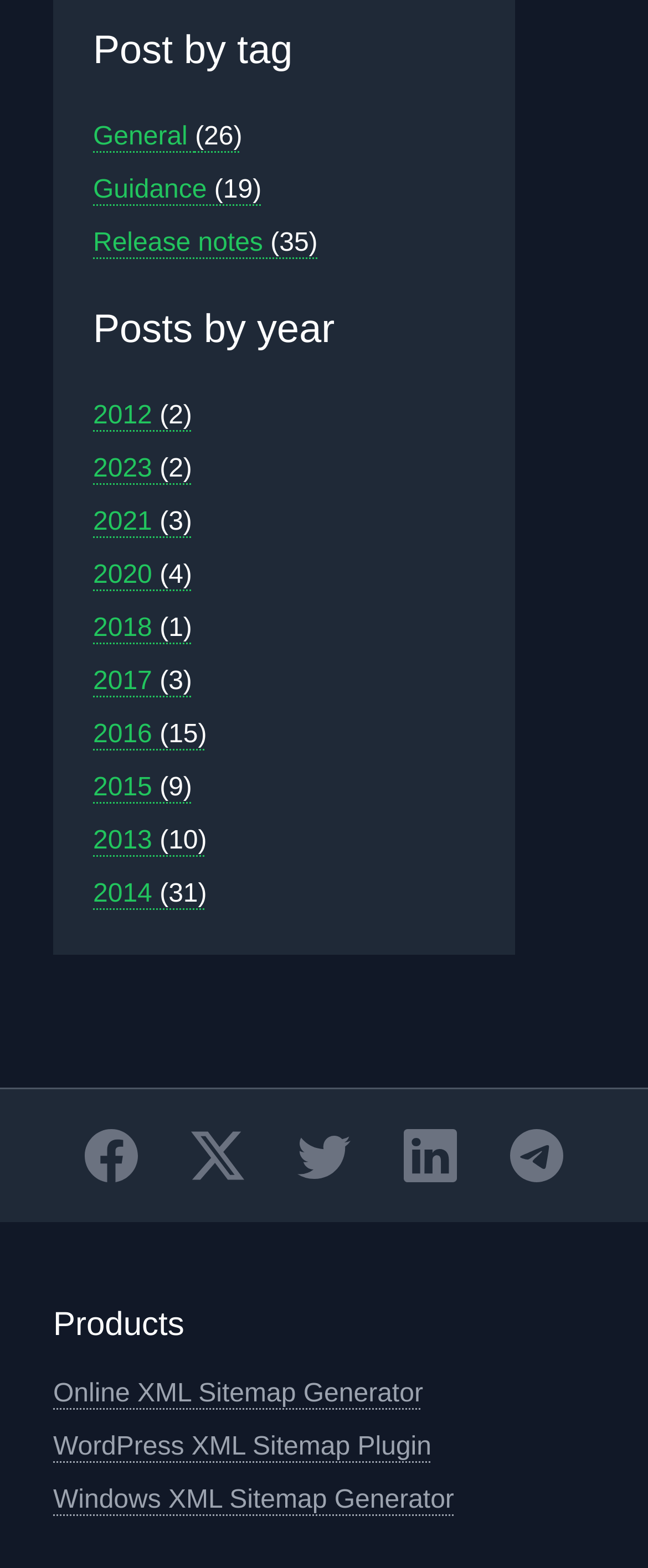What is the last year listed in the 'Posts by year' section? Observe the screenshot and provide a one-word or short phrase answer.

2012